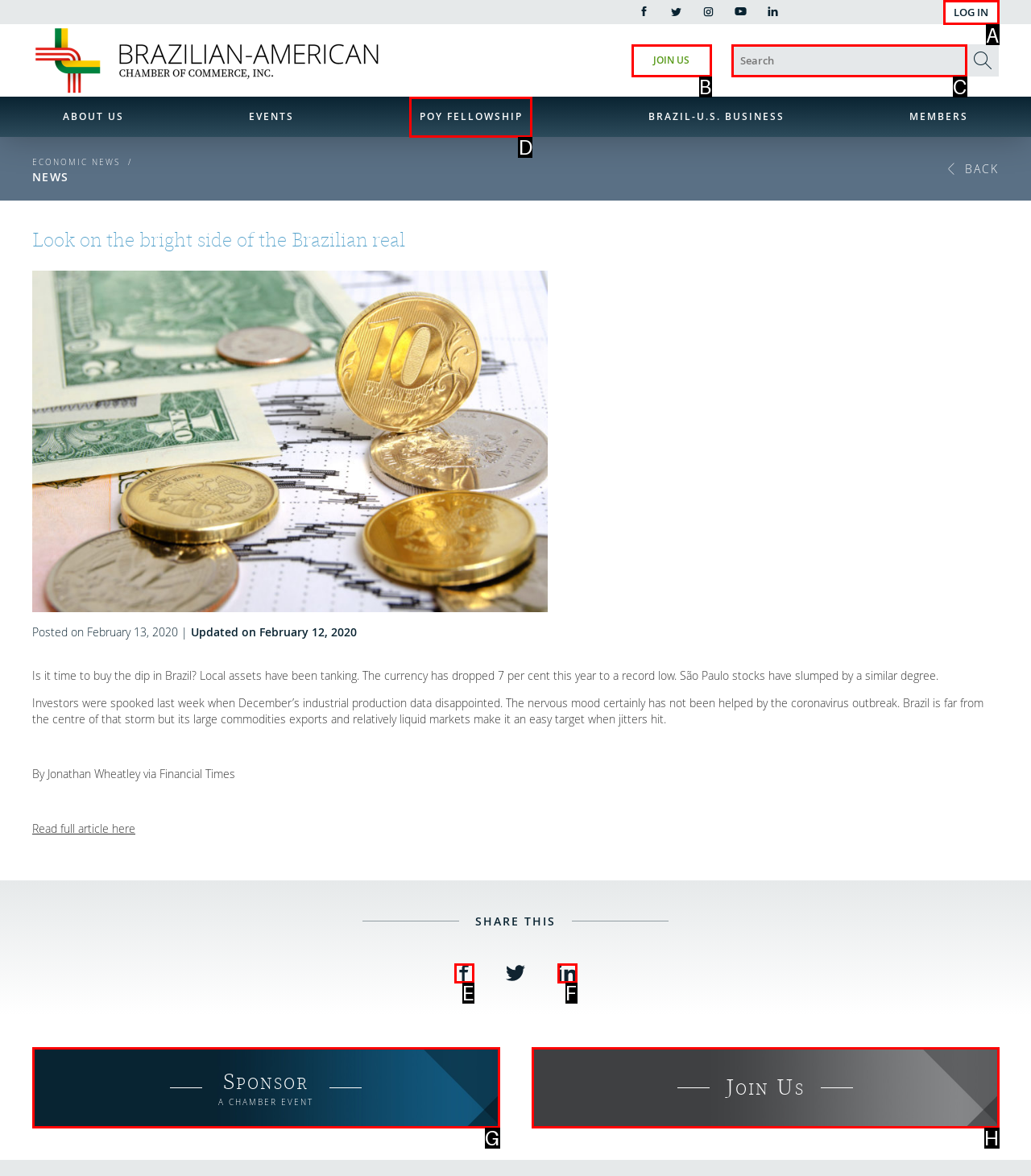Look at the highlighted elements in the screenshot and tell me which letter corresponds to the task: Log in to the website.

A